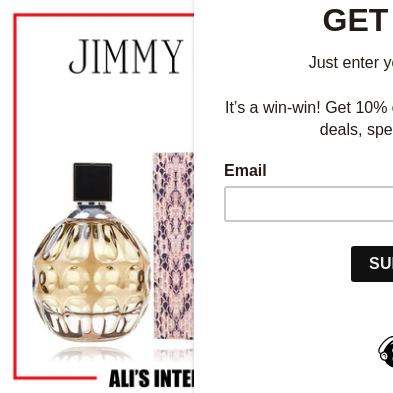Analyze the image and describe all key details you can observe.

The image features the elegantly designed bottle of "Jimmy Choo by Jimmy Choo" Eau de Parfum (EDP) prominently displayed against a pristine white background. The fragrance bottle showcases a unique, rounded shape with a textured finish reflecting the luxe essence associated with the brand. Beside the bottle, there’s a beautifully patterned box that complements the design of the perfume itself, hinting at the sophistication of the product within.

At the top of the image, the name "JIMMY CHOO" is boldly printed, emphasizing the brand's prestige. Below the bottle, the text "ALI'S INTERNATIONAL" indicates the retailer offering this luxury fragrance, enticing customers with high-quality name brand fragrances at discounted prices.

The overall composition of the image is appealing and visually attractive, aiming to capture the attention of potential buyers, with a promotional message at the side inviting viewers to subscribe for exclusive deals and discounts.